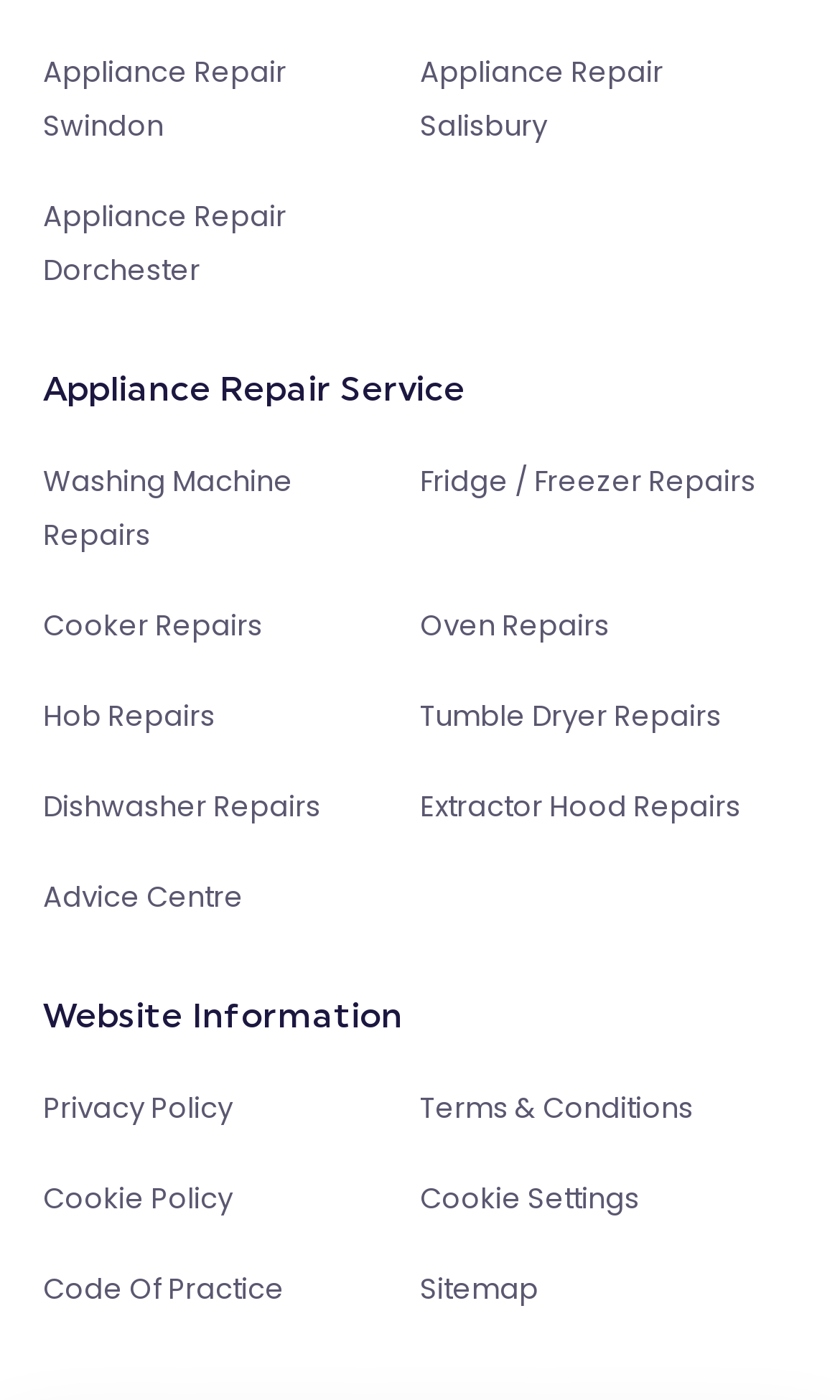Could you specify the bounding box coordinates for the clickable section to complete the following instruction: "Read the Privacy Policy"?

[0.051, 0.777, 0.277, 0.806]